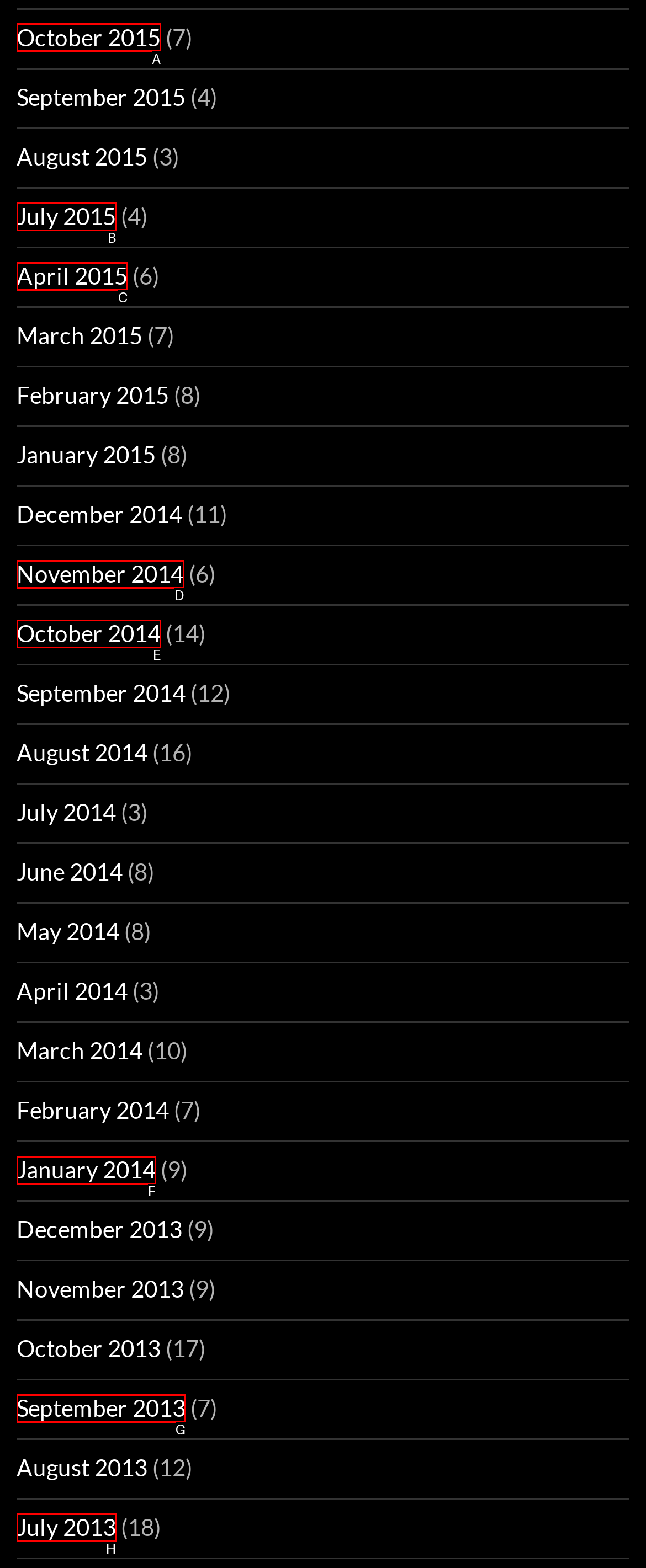Tell me the correct option to click for this task: View October 2015
Write down the option's letter from the given choices.

A